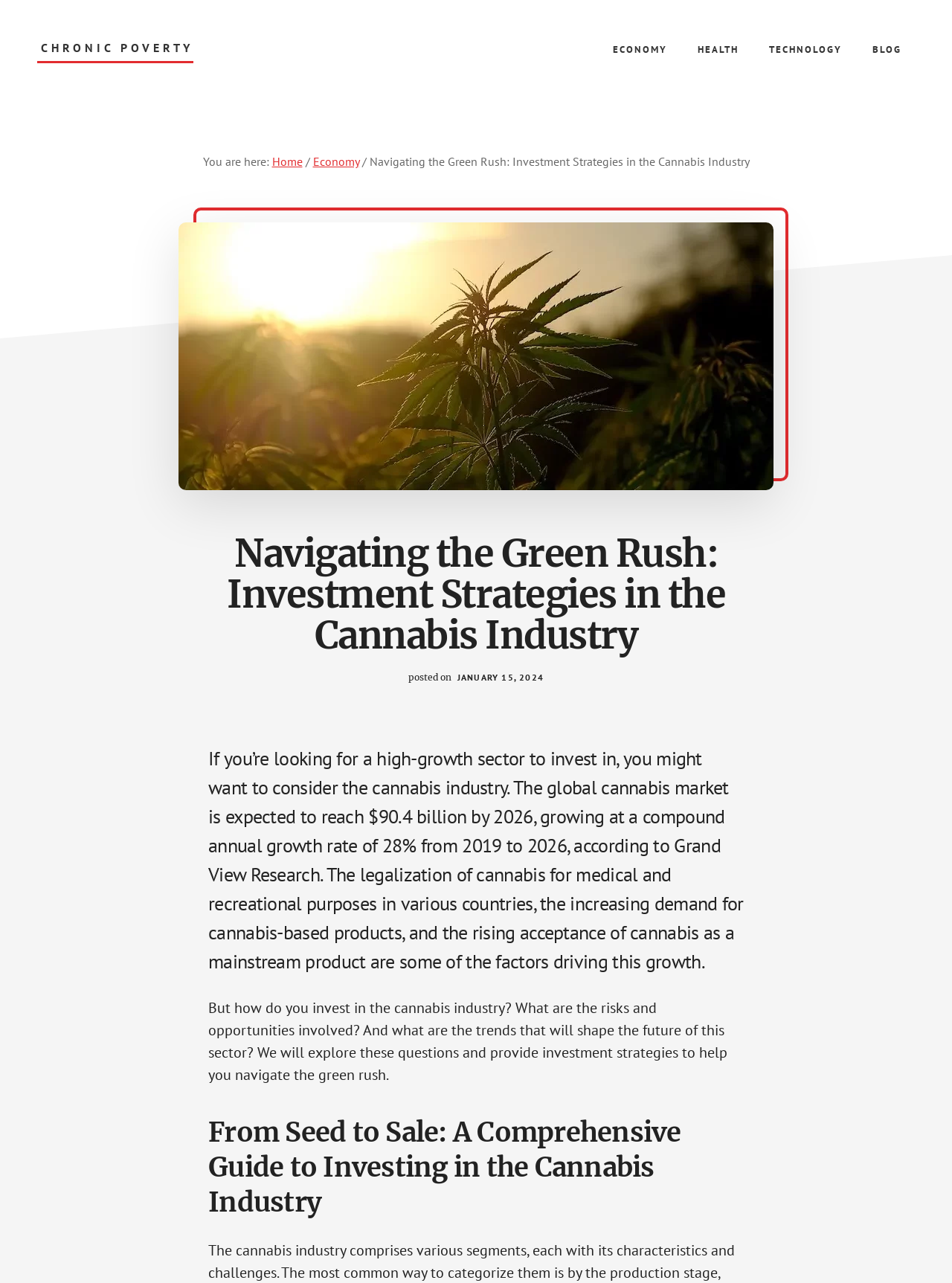Use a single word or phrase to answer the question: What is the expected global cannabis market size by 2026?

$90.4 billion